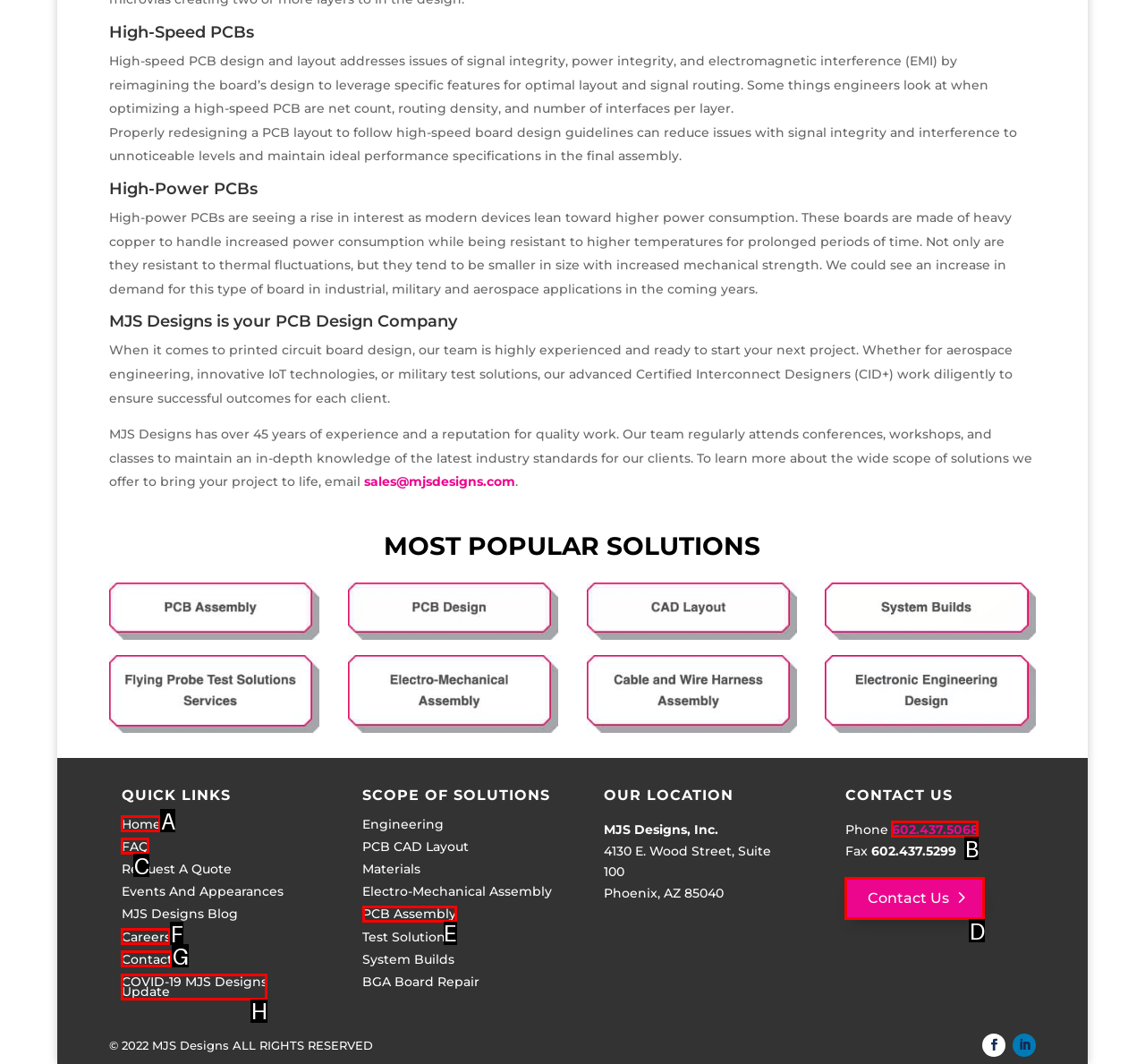Determine which HTML element matches the given description: COVID-19 MJS Designs Update. Provide the corresponding option's letter directly.

H